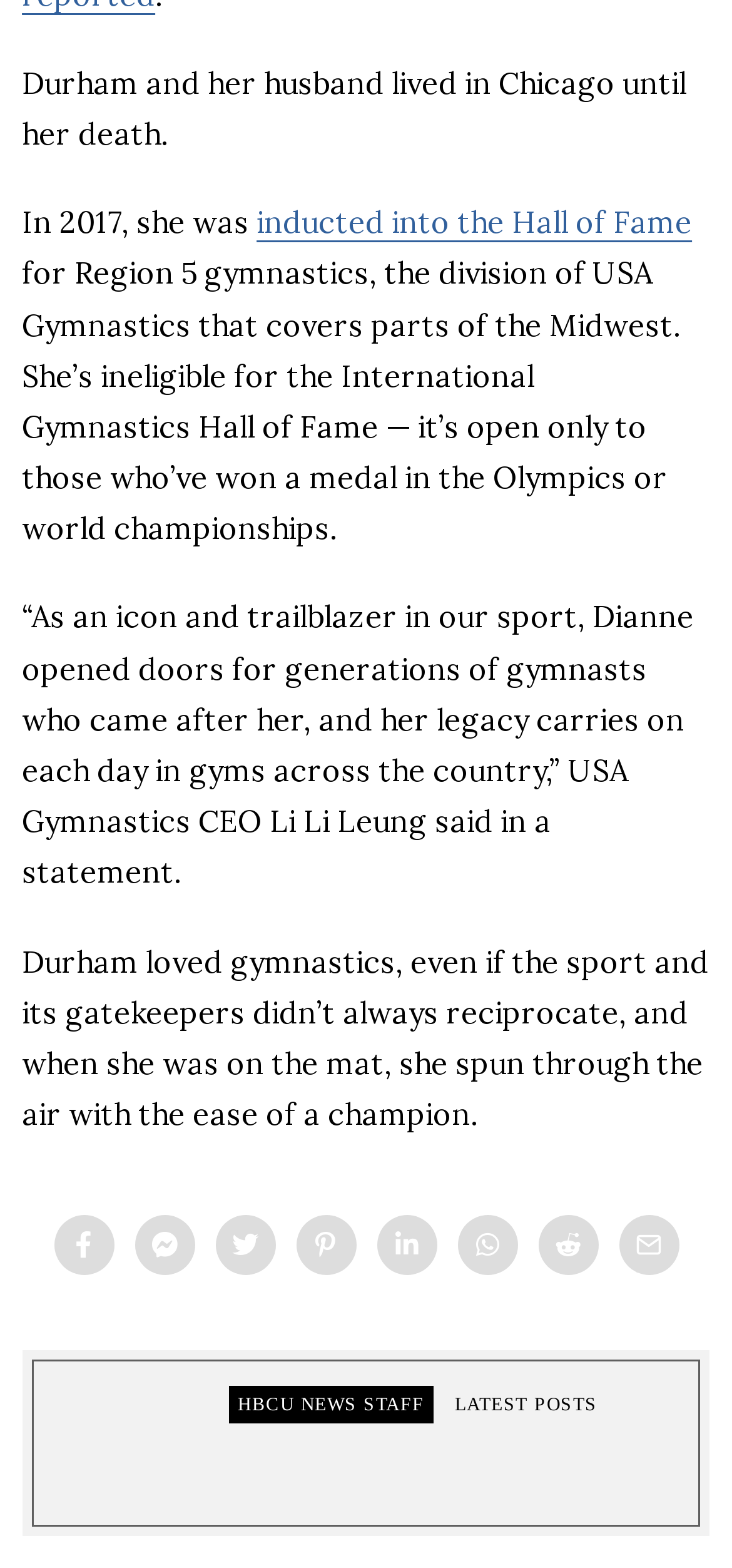Provide a single word or phrase to answer the given question: 
What is the name of the CEO of USA Gymnastics?

Li Li Leung